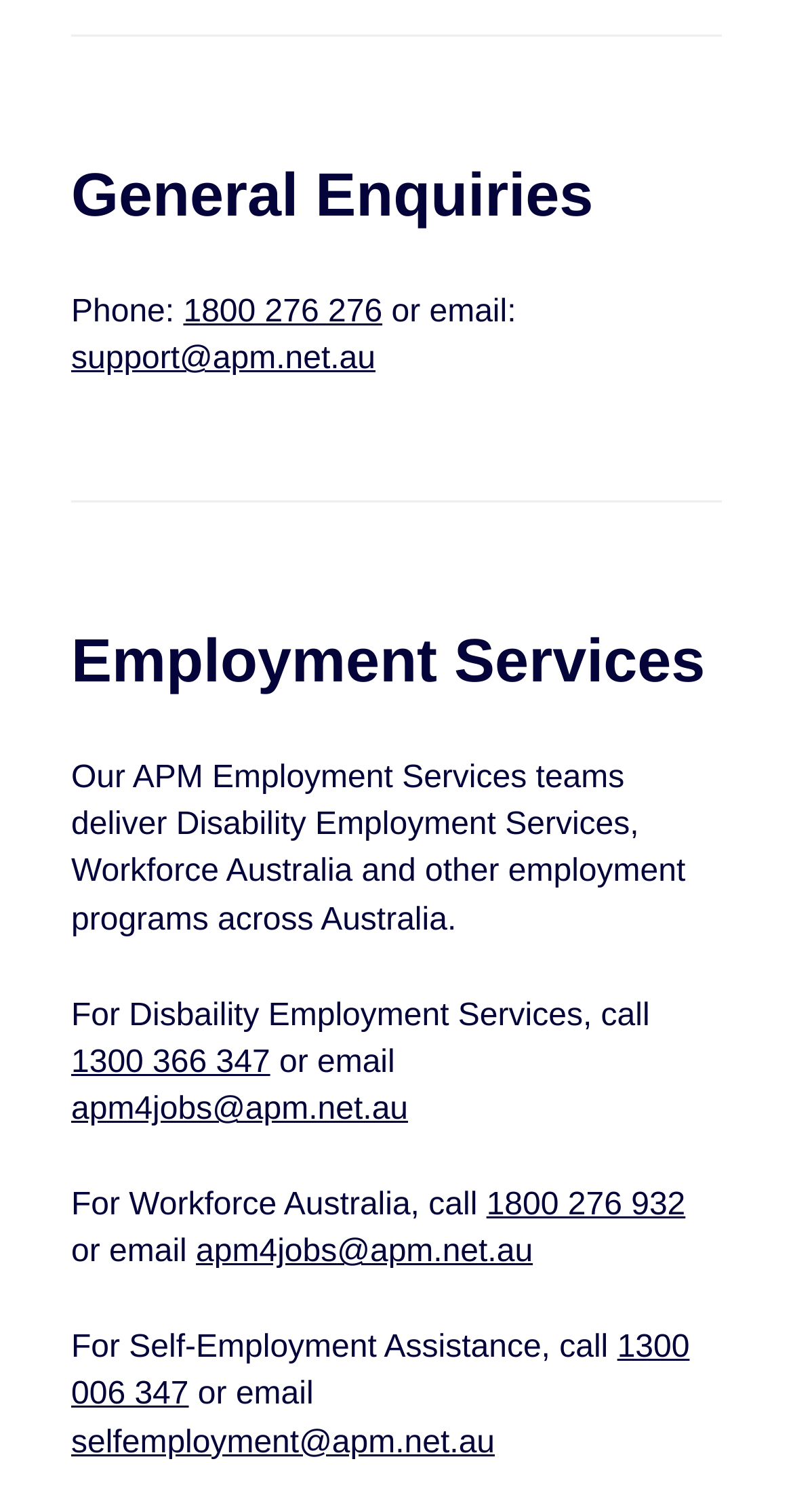Using the element description provided, determine the bounding box coordinates in the format (top-left x, top-left y, bottom-right x, bottom-right y). Ensure that all values are floating point numbers between 0 and 1. Element description: 1300 006 347

[0.09, 0.88, 0.87, 0.934]